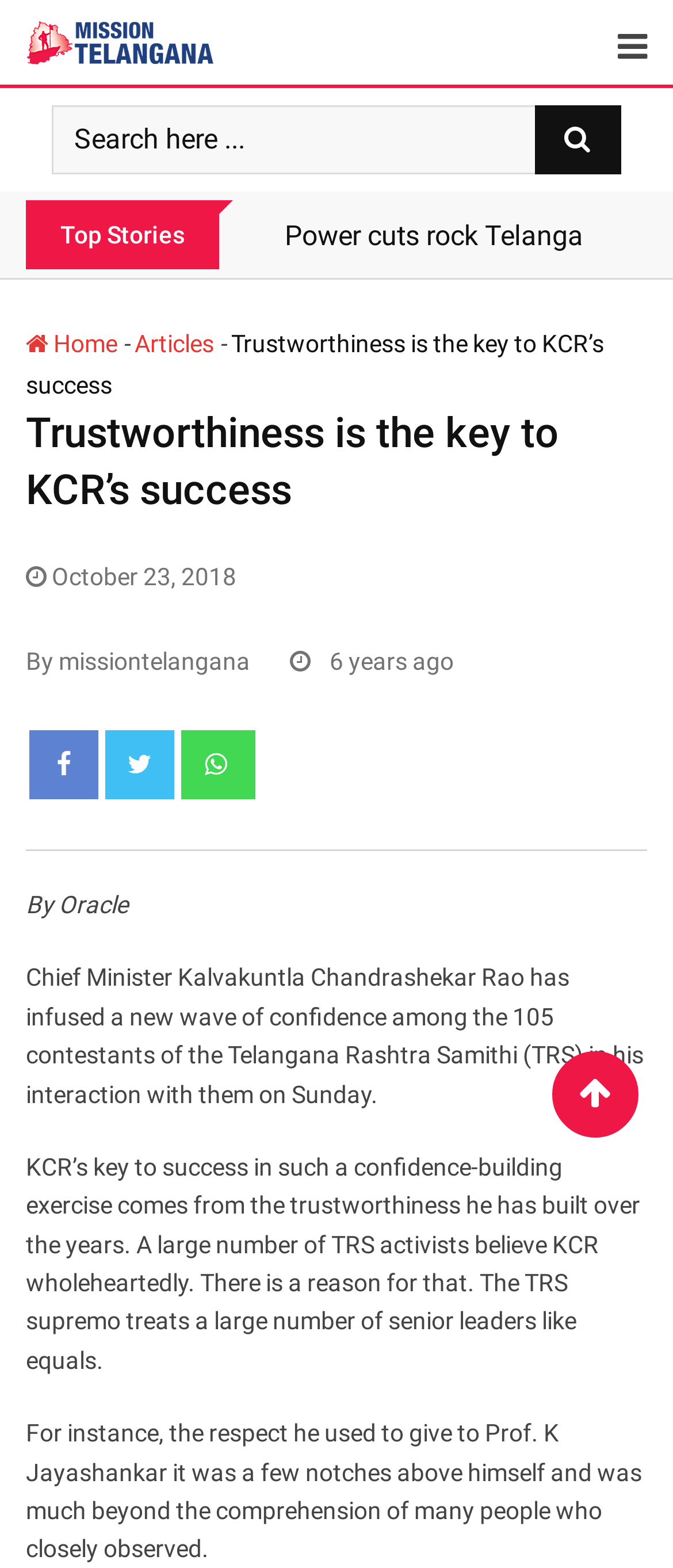For the given element description Home, determine the bounding box coordinates of the UI element. The coordinates should follow the format (top-left x, top-left y, bottom-right x, bottom-right y) and be within the range of 0 to 1.

[0.038, 0.21, 0.174, 0.228]